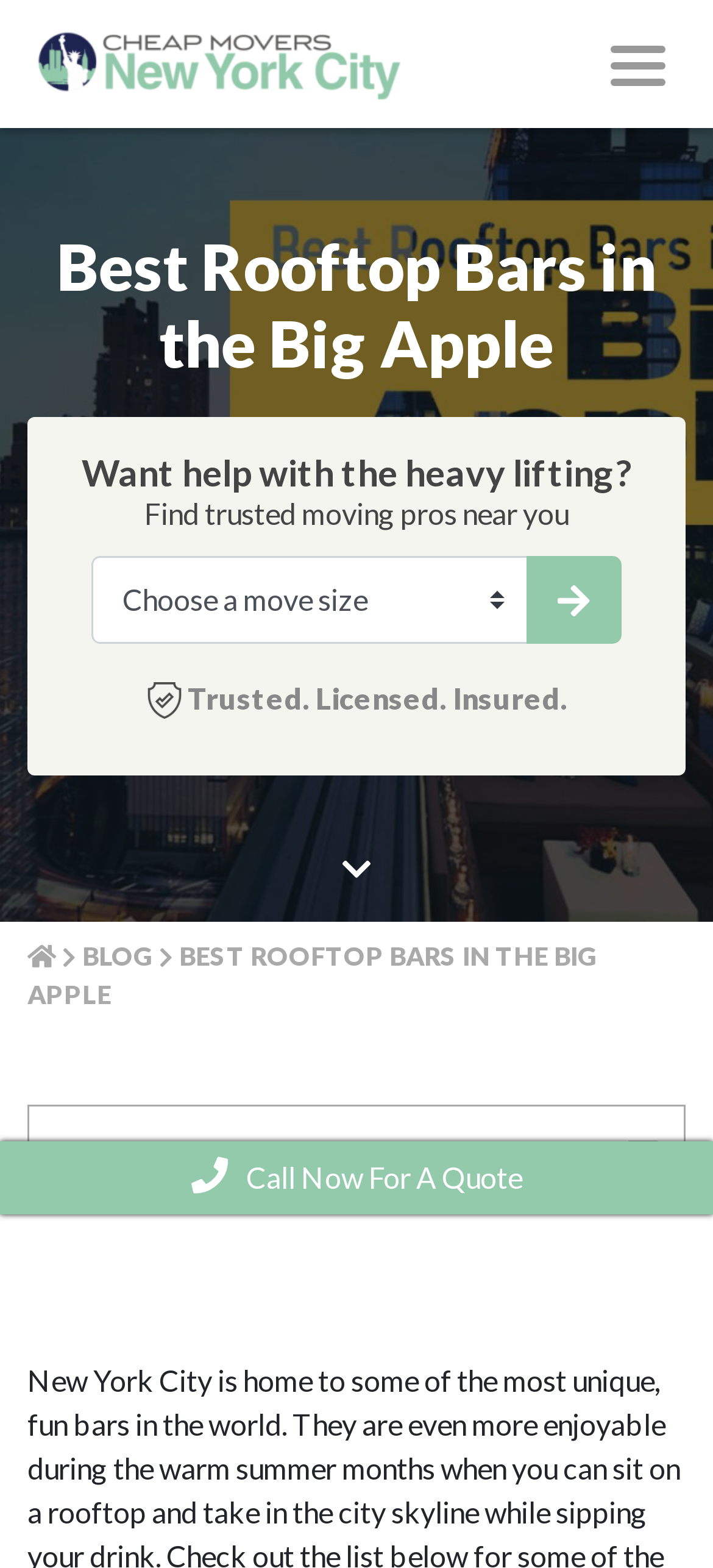Identify the bounding box coordinates of the section that should be clicked to achieve the task described: "Toggle navigation".

[0.831, 0.02, 0.959, 0.062]